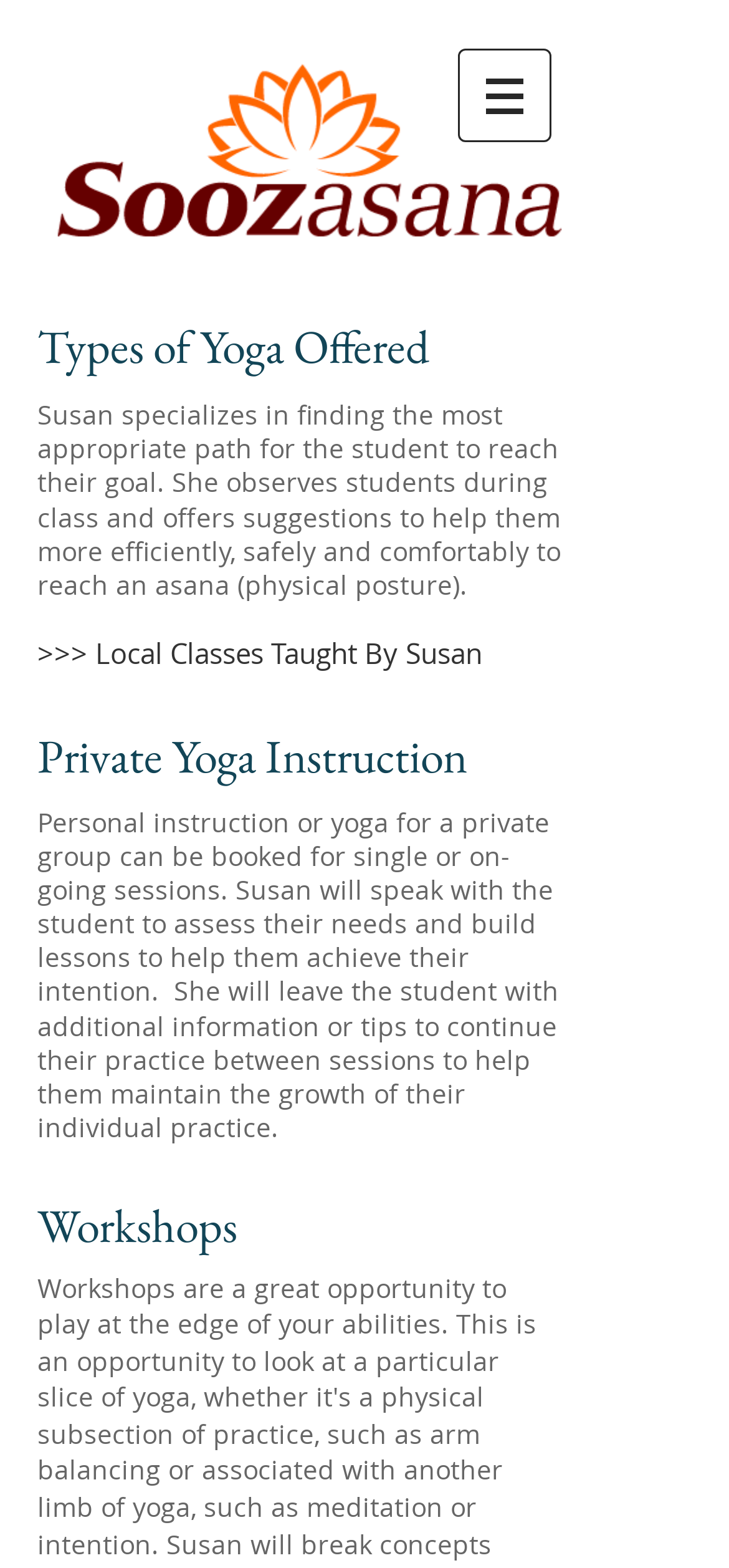Who teaches local classes?
Analyze the screenshot and provide a detailed answer to the question.

According to the link '>>> Local Classes Taught By Susan', it is implied that Susan teaches local classes.